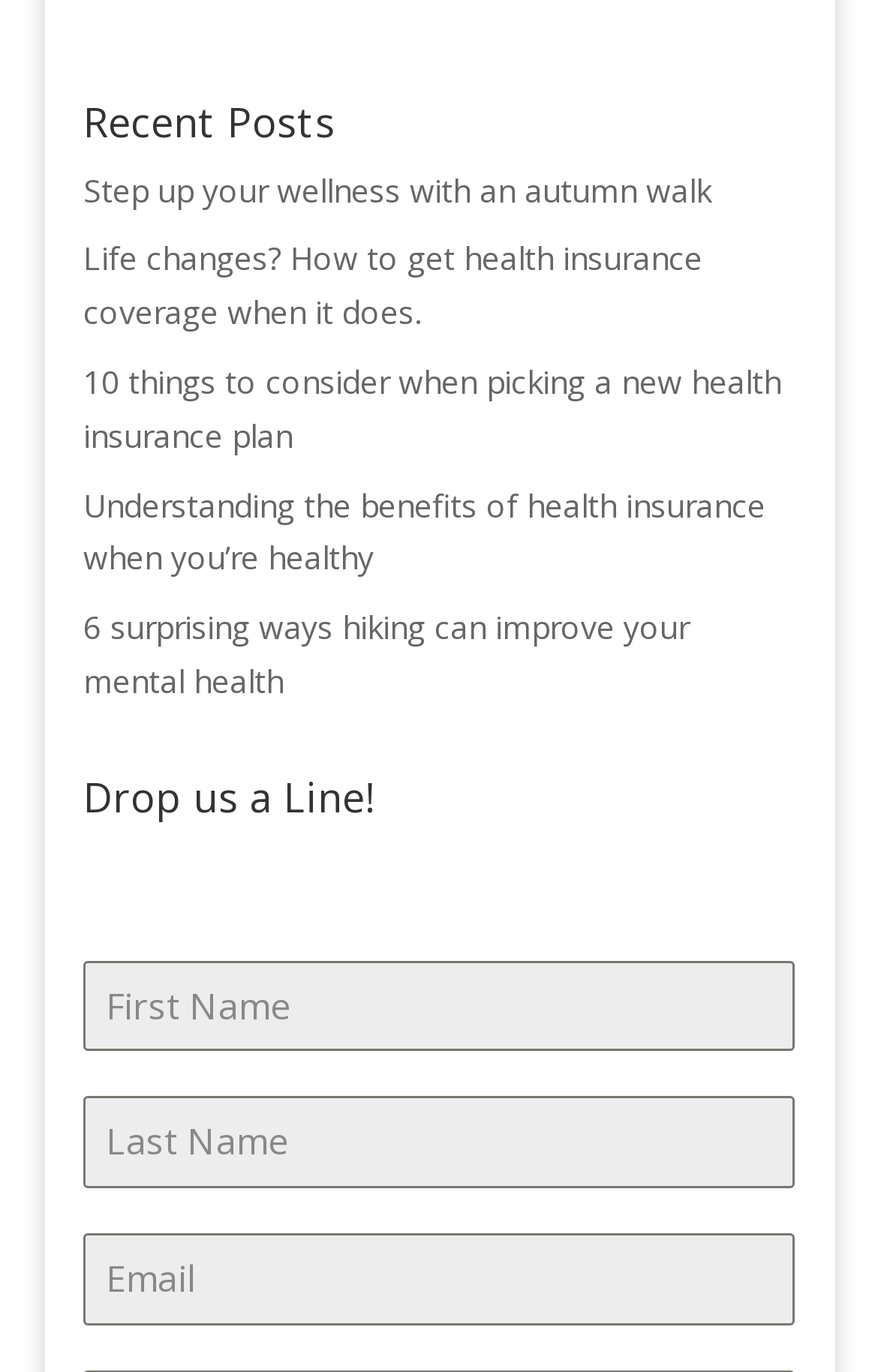How many links are under 'Recent Posts'? Examine the screenshot and reply using just one word or a brief phrase.

6